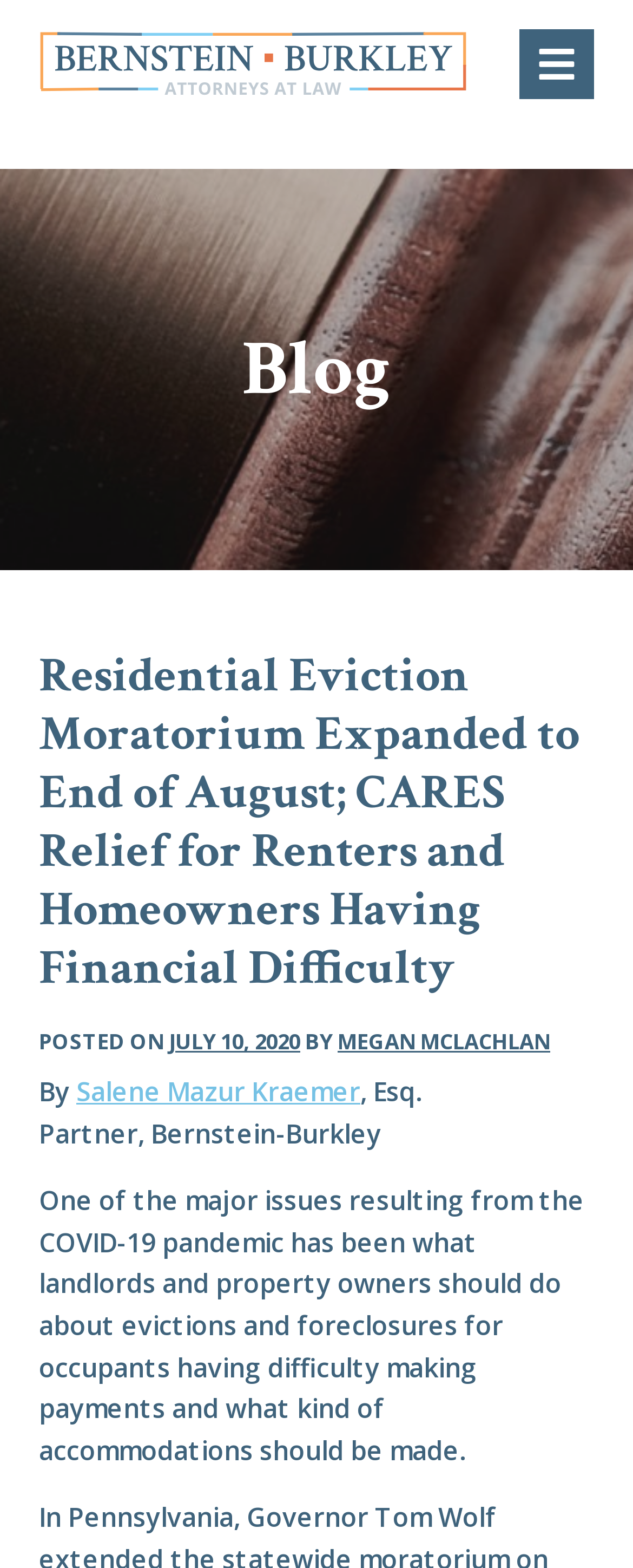What is the date of the blog post?
Give a detailed response to the question by analyzing the screenshot.

I found the answer by looking at the section below the main heading, where I saw the link 'JULY 10, 2020' with a corresponding time element. This indicates that the blog post was published on July 10, 2020.